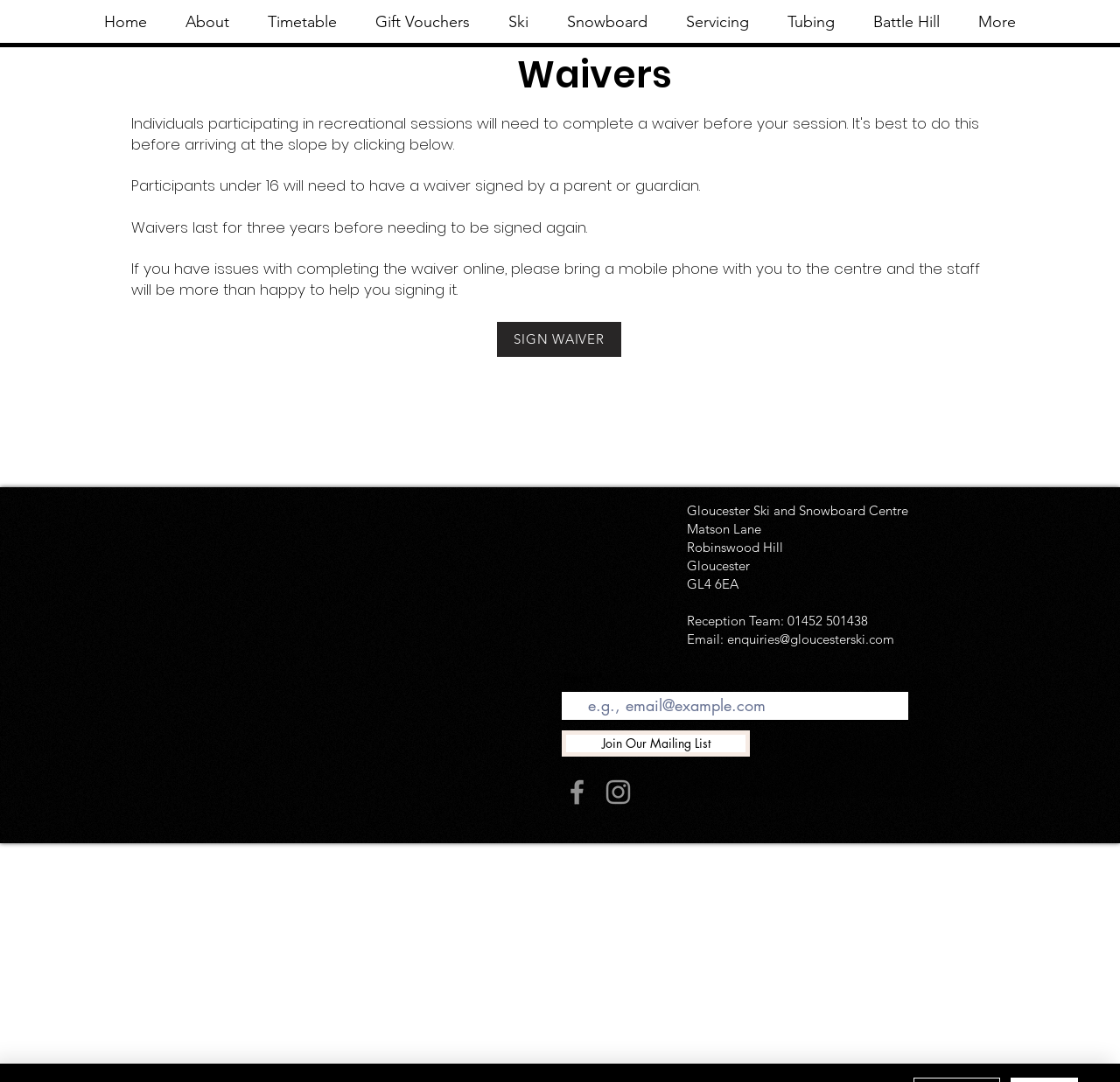Please identify the bounding box coordinates of the element I need to click to follow this instruction: "Click on the 'SIGN WAIVER' link".

[0.444, 0.297, 0.555, 0.33]